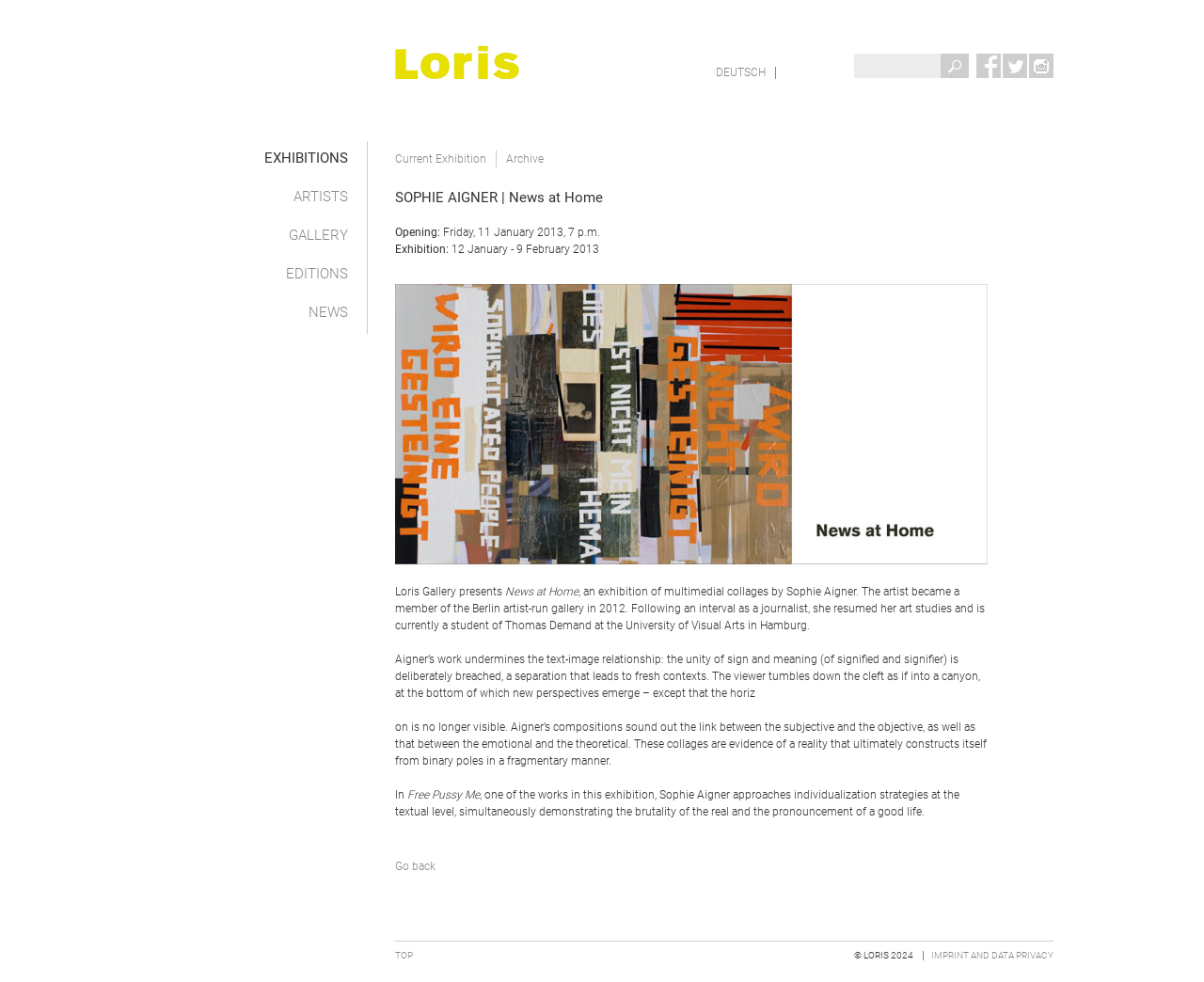Give the bounding box coordinates for the element described by: "GALLERY".

[0.125, 0.222, 0.289, 0.257]